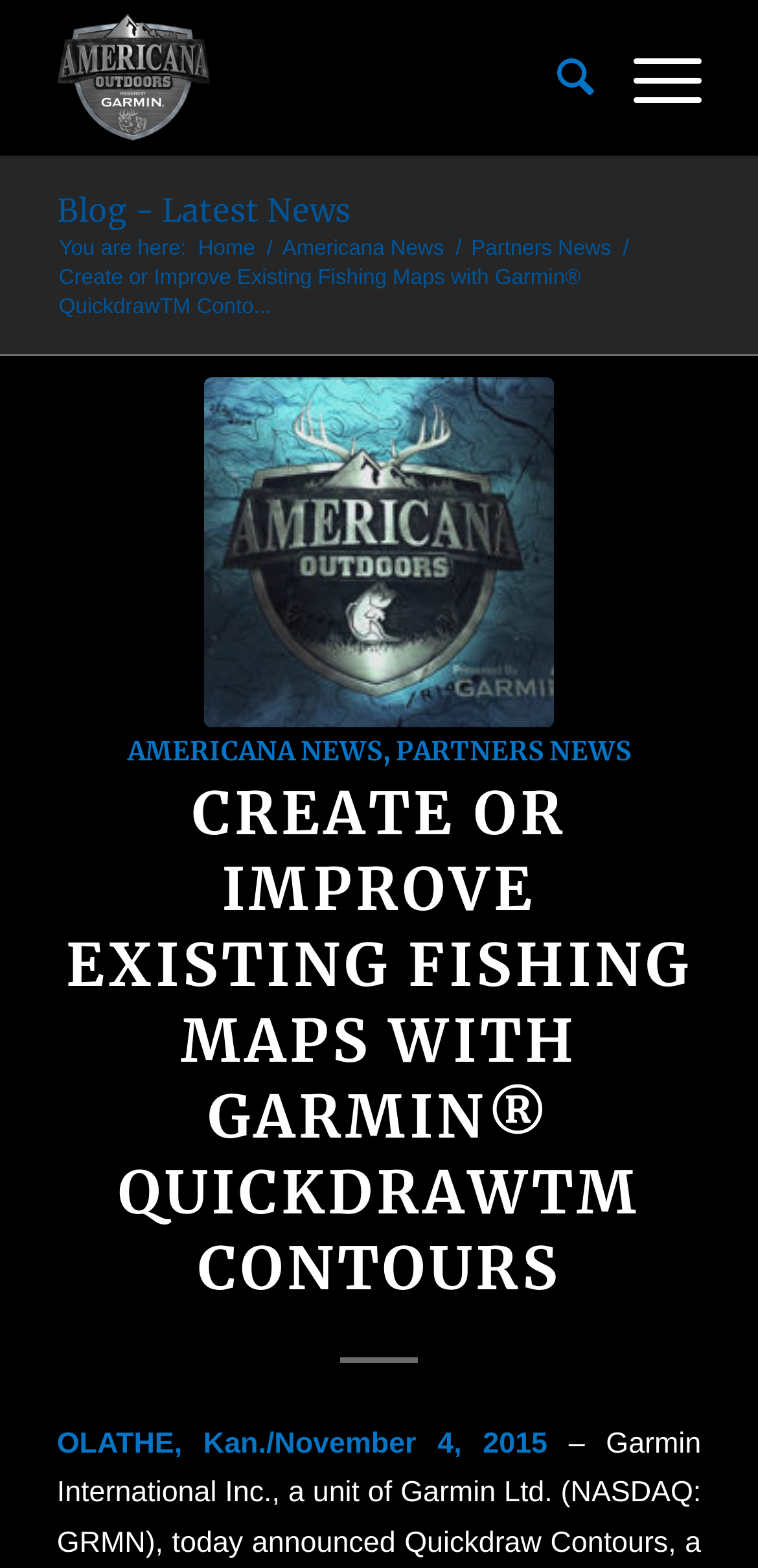Write a detailed summary of the webpage, including text, images, and layout.

The webpage appears to be a news article or press release from Americana Outdoors, presented by Garmin. At the top left corner, there is a logo of Americana Outdoors, which is an image. To the right of the logo, there are two menu items: "Search" and "Menu". 

Below the logo and menu items, there is a breadcrumb navigation section, which includes links to "Home", "Americana News", and "Partners News". 

The main content of the webpage is a news article, which has a title "Create or Improve Existing Fishing Maps with Garmin Quickdraw Contours". The article is divided into two sections. The first section has a brief introduction, which mentions Garmin's announcement of Quickdraw Contours, a free software that creates personalized HD fishing maps. 

Below the introduction, there is a larger section that appears to be the main content of the article. This section has a heading "CREATE OR IMPROVE EXISTING FISHING MAPS WITH GARMIN QUICKDRAW CONTOURS" and includes a date "OLATHE, Kan./November 4, 2015". There are no images in the main content section, but there are several links to other news articles or sections, including "Americana News" and "Partners News".